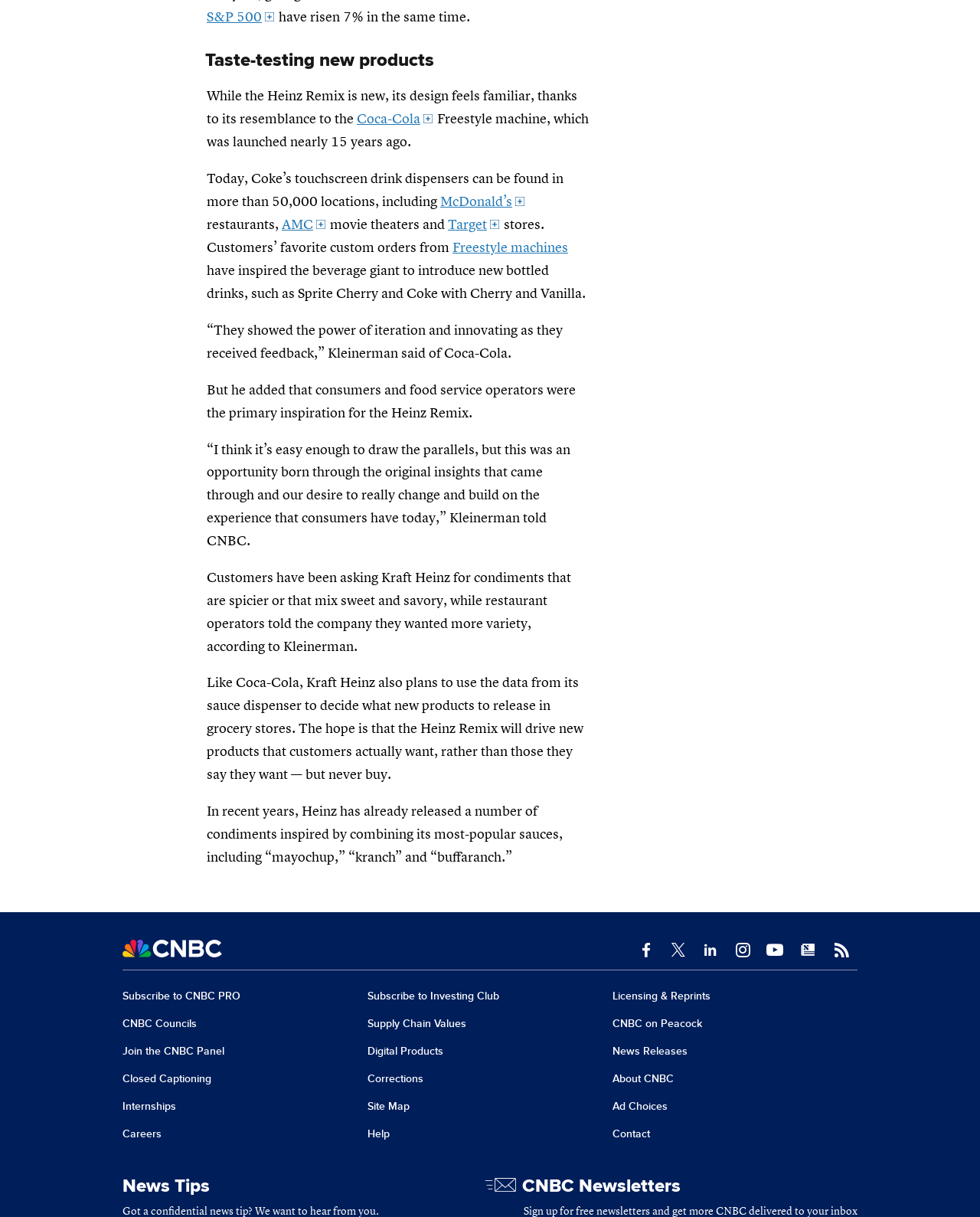Identify the coordinates of the bounding box for the element described below: "Contact". Return the coordinates as four float numbers between 0 and 1: [left, top, right, bottom].

[0.625, 0.926, 0.663, 0.936]